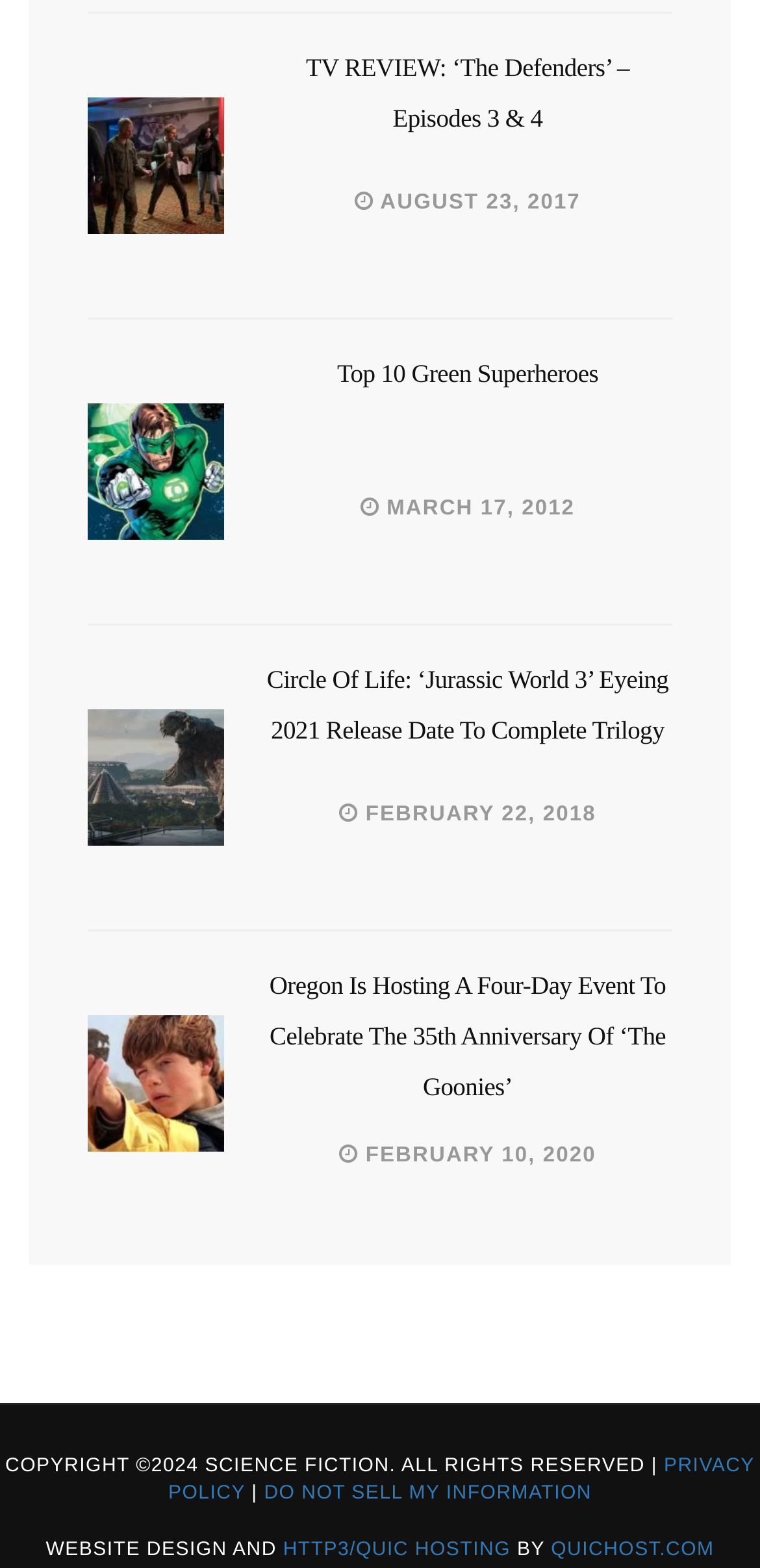Determine the bounding box coordinates for the HTML element mentioned in the following description: "Privacy Policy". The coordinates should be a list of four floats ranging from 0 to 1, represented as [left, top, right, bottom].

[0.221, 0.929, 0.993, 0.96]